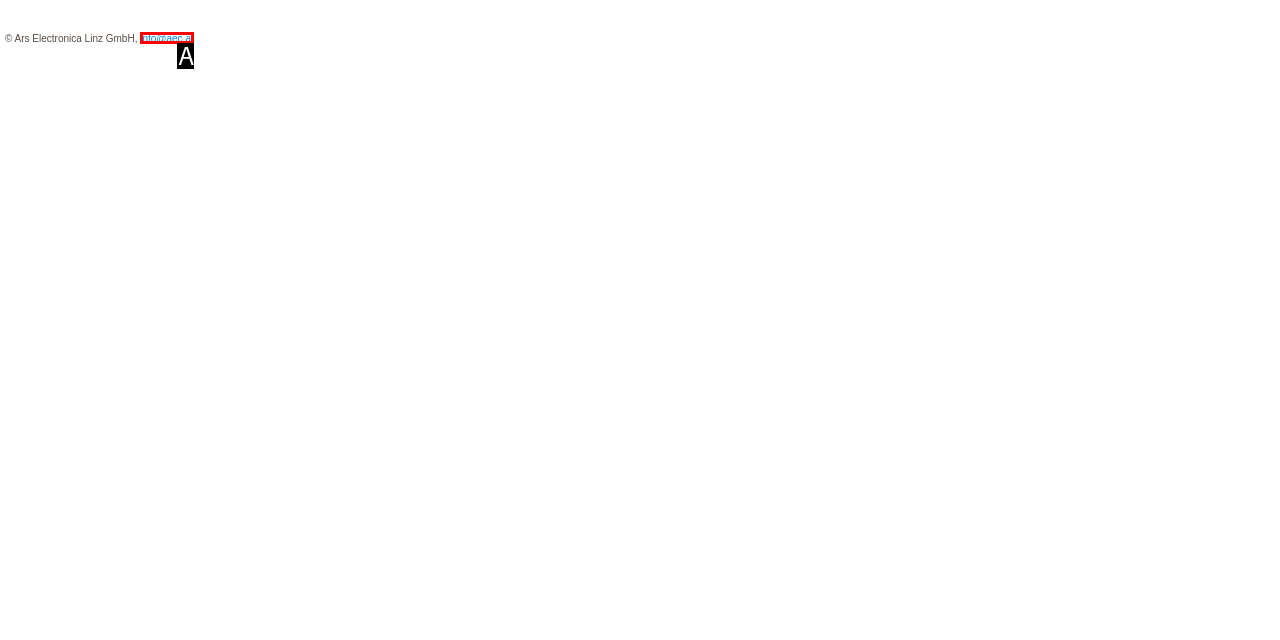Find the HTML element that suits the description: info@aec.at
Indicate your answer with the letter of the matching option from the choices provided.

A